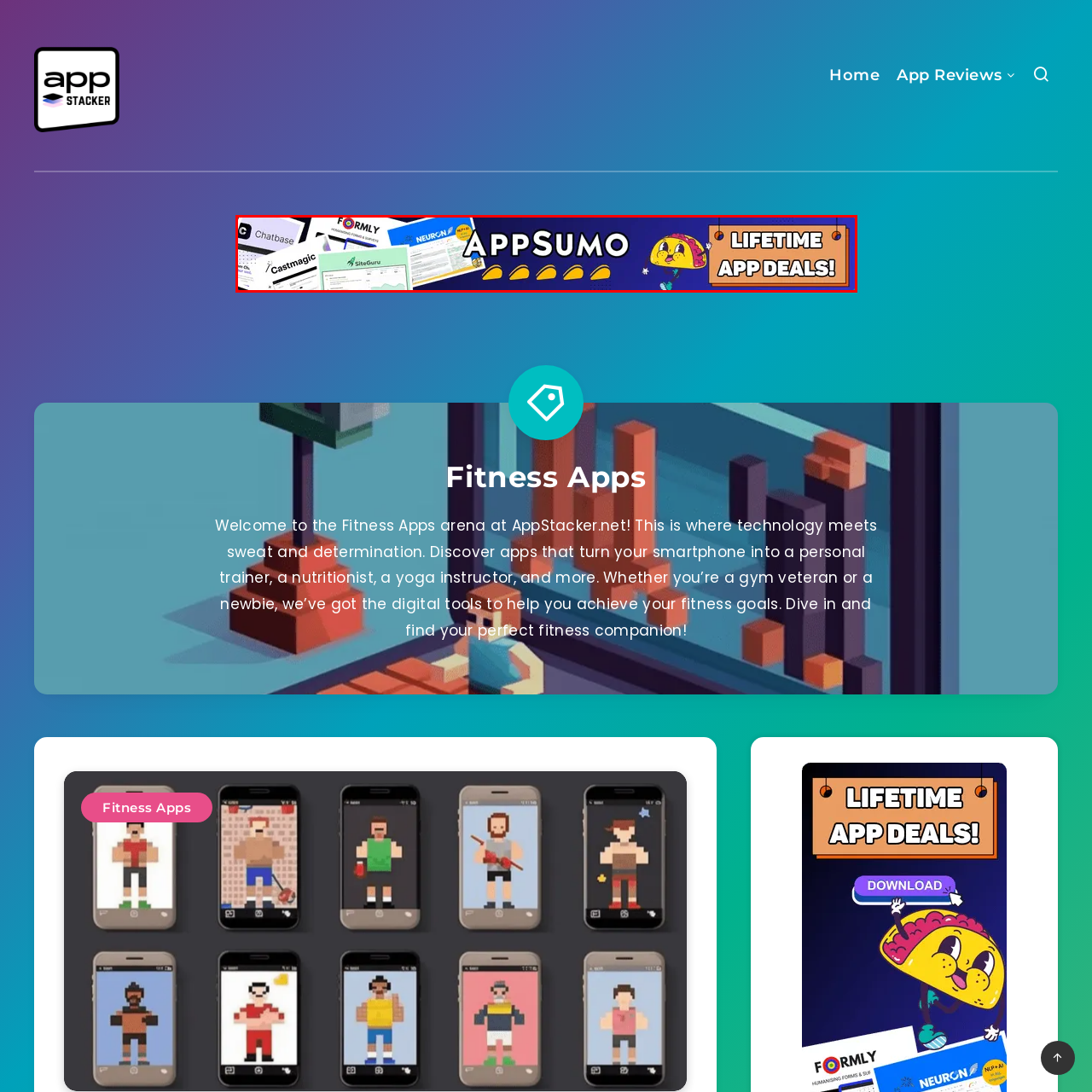Focus on the image confined within the red boundary and provide a single word or phrase in response to the question:
What is the purpose of the banner?

To promote AppSumo deals